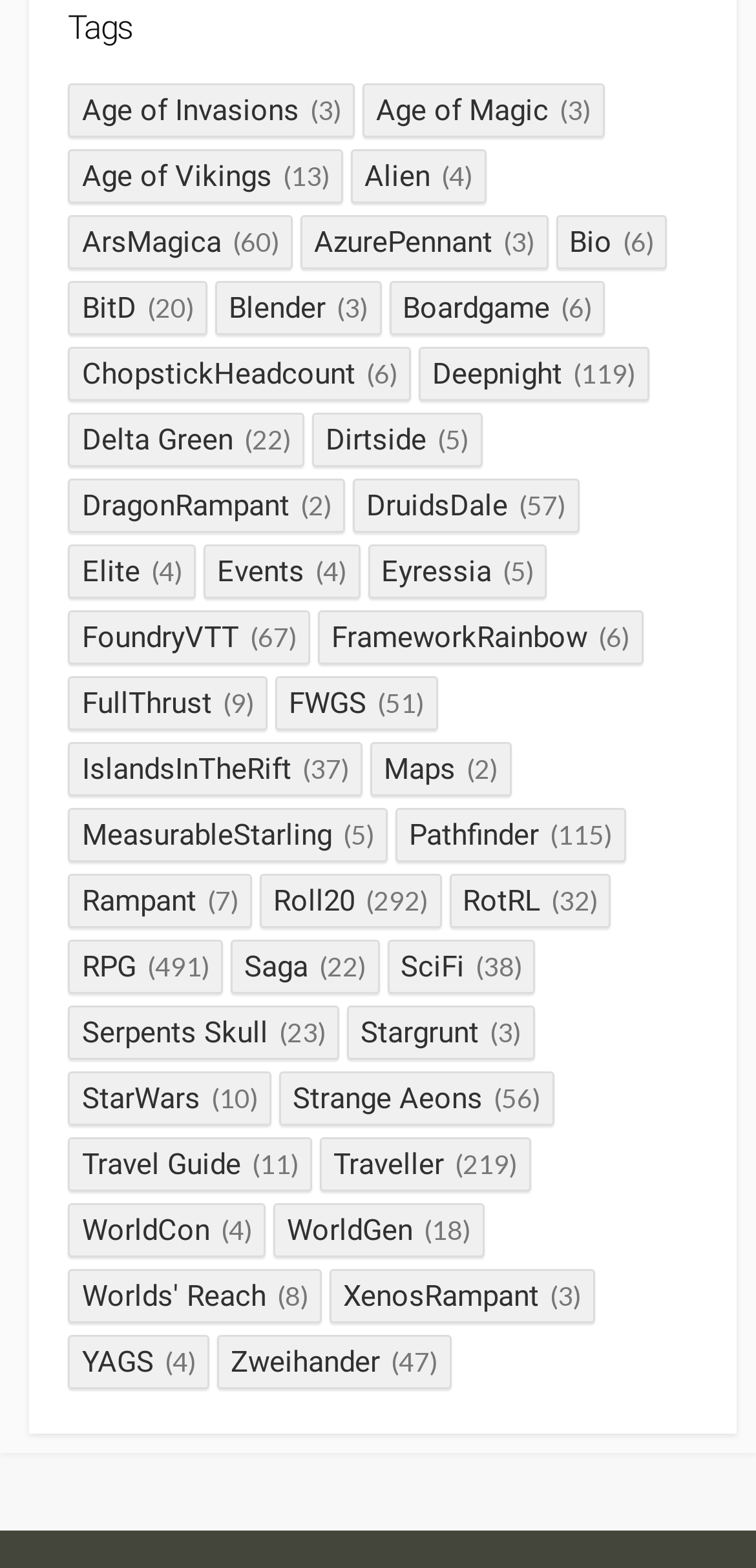Can you specify the bounding box coordinates of the area that needs to be clicked to fulfill the following instruction: "Browse items in Boardgame"?

[0.514, 0.179, 0.801, 0.214]